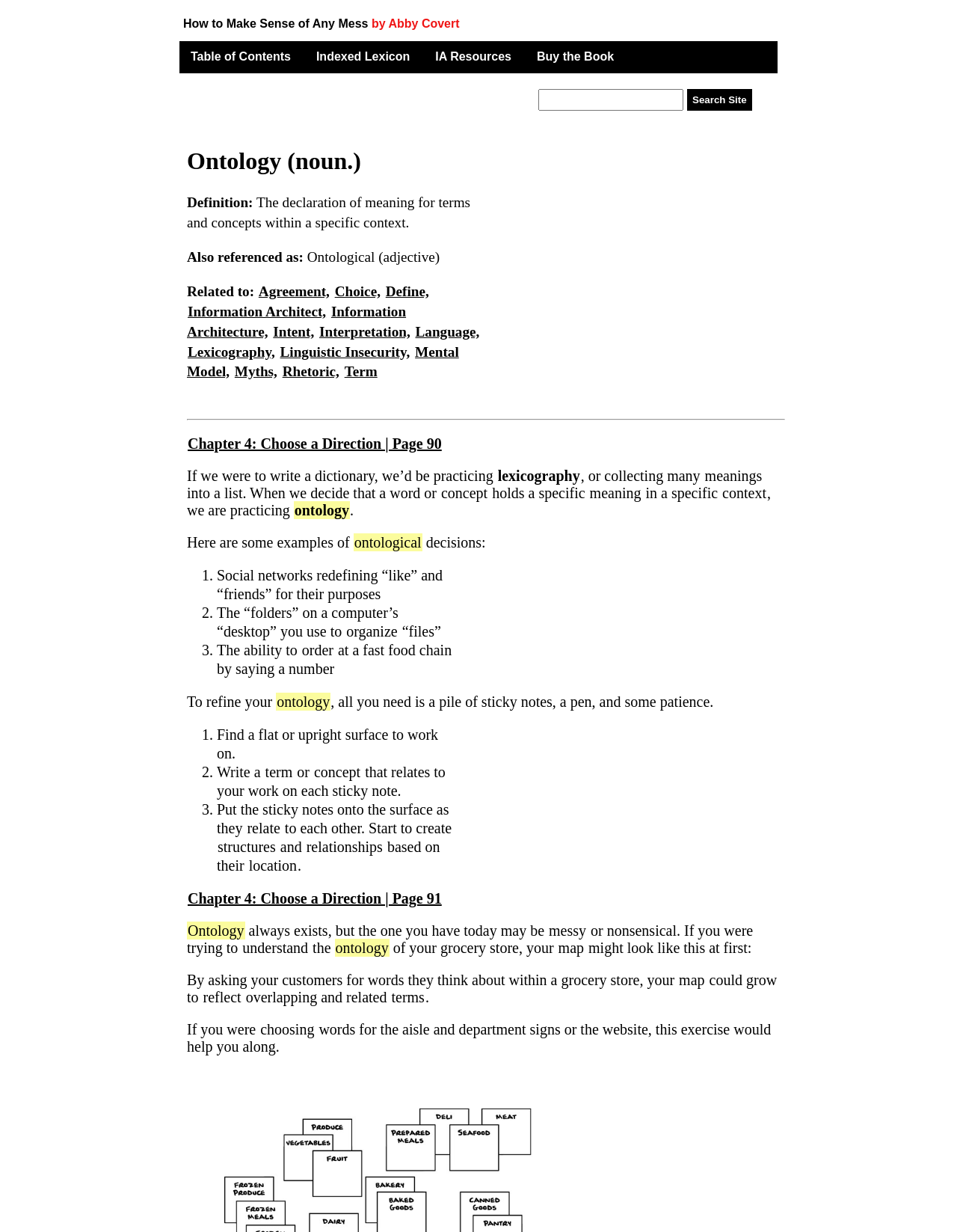Who is the author of the book 'How to Make Sense of Any Mess'?
Look at the image and respond with a one-word or short phrase answer.

Abby Covert